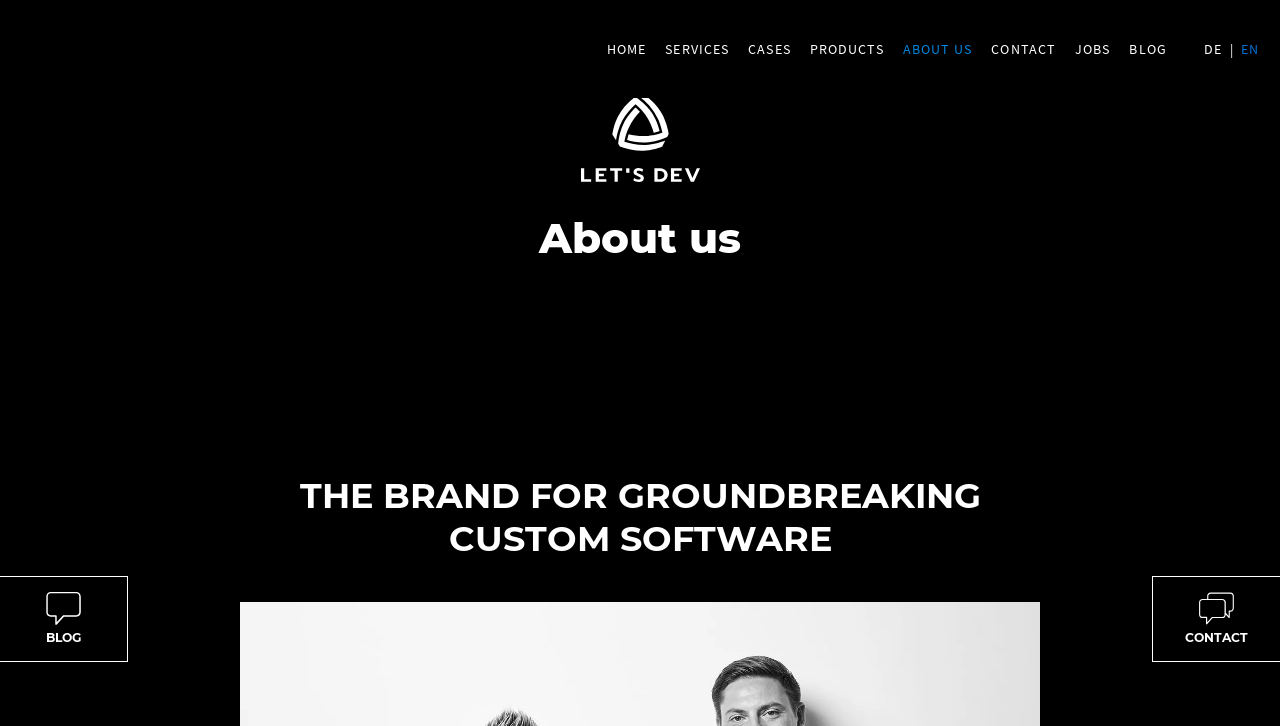Give a succinct answer to this question in a single word or phrase: 
What are the services offered?

Consulting, User experience design, App development